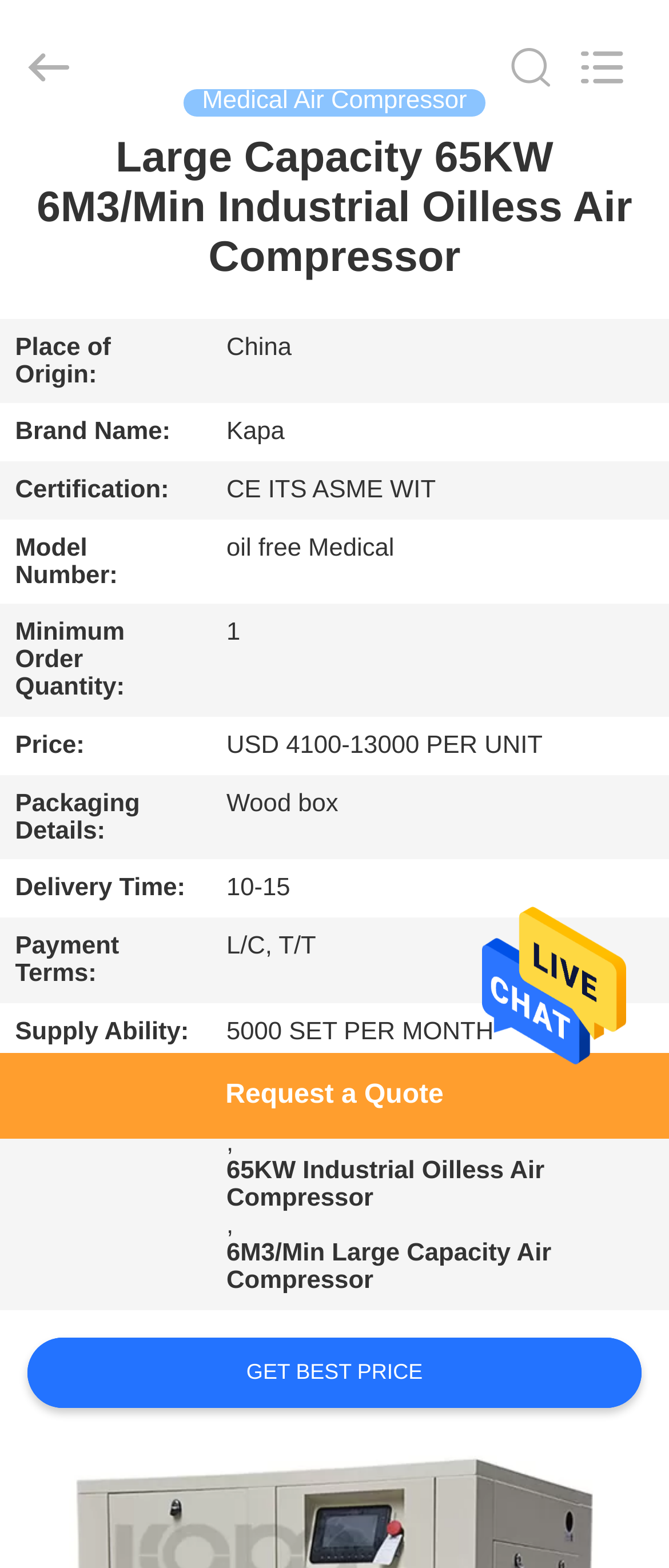Bounding box coordinates are to be given in the format (top-left x, top-left y, bottom-right x, bottom-right y). All values must be floating point numbers between 0 and 1. Provide the bounding box coordinate for the UI element described as: Products

[0.0, 0.145, 0.359, 0.176]